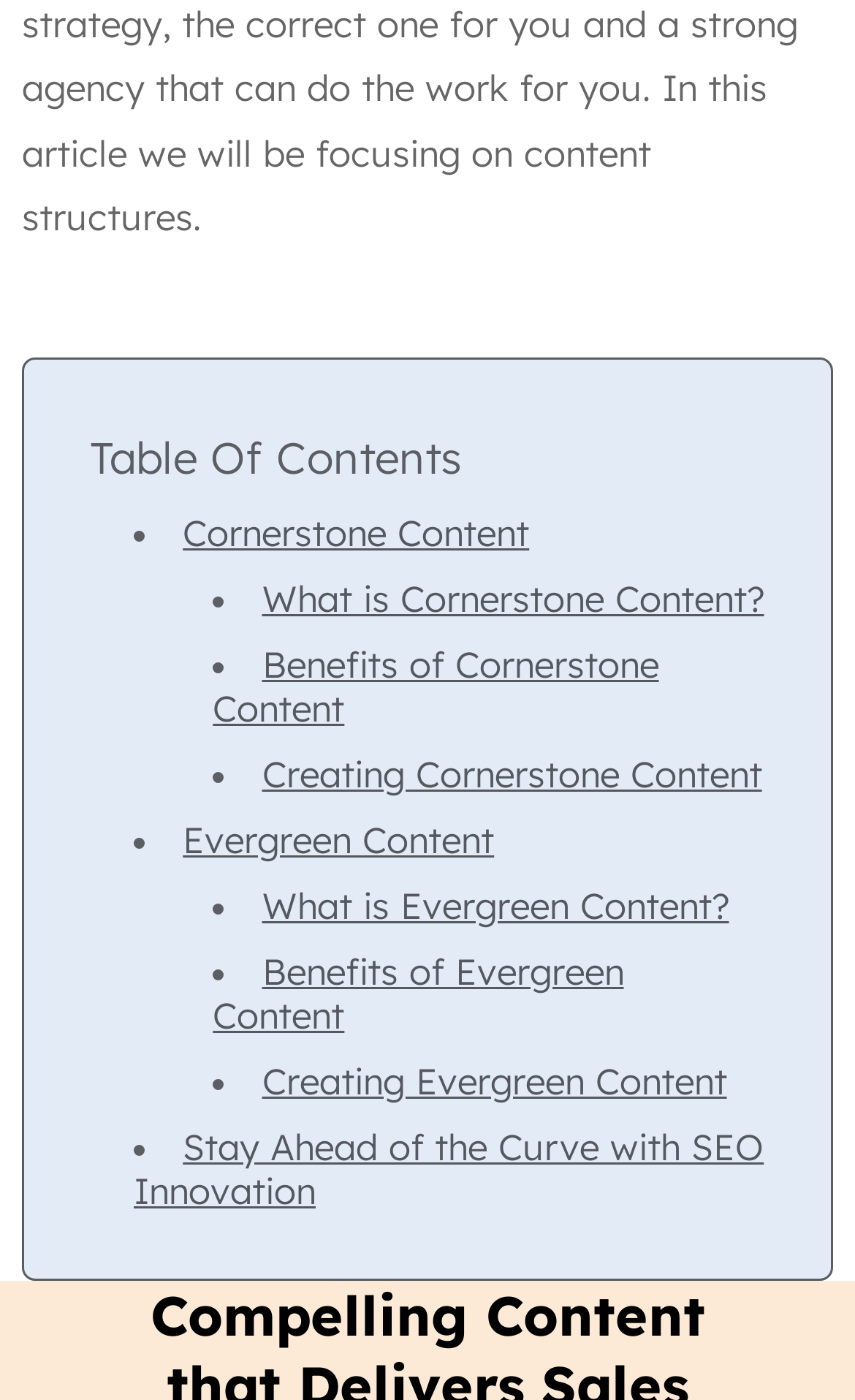Please specify the coordinates of the bounding box for the element that should be clicked to carry out this instruction: "Learn about Evergreen Content". The coordinates must be four float numbers between 0 and 1, formatted as [left, top, right, bottom].

[0.214, 0.584, 0.578, 0.616]